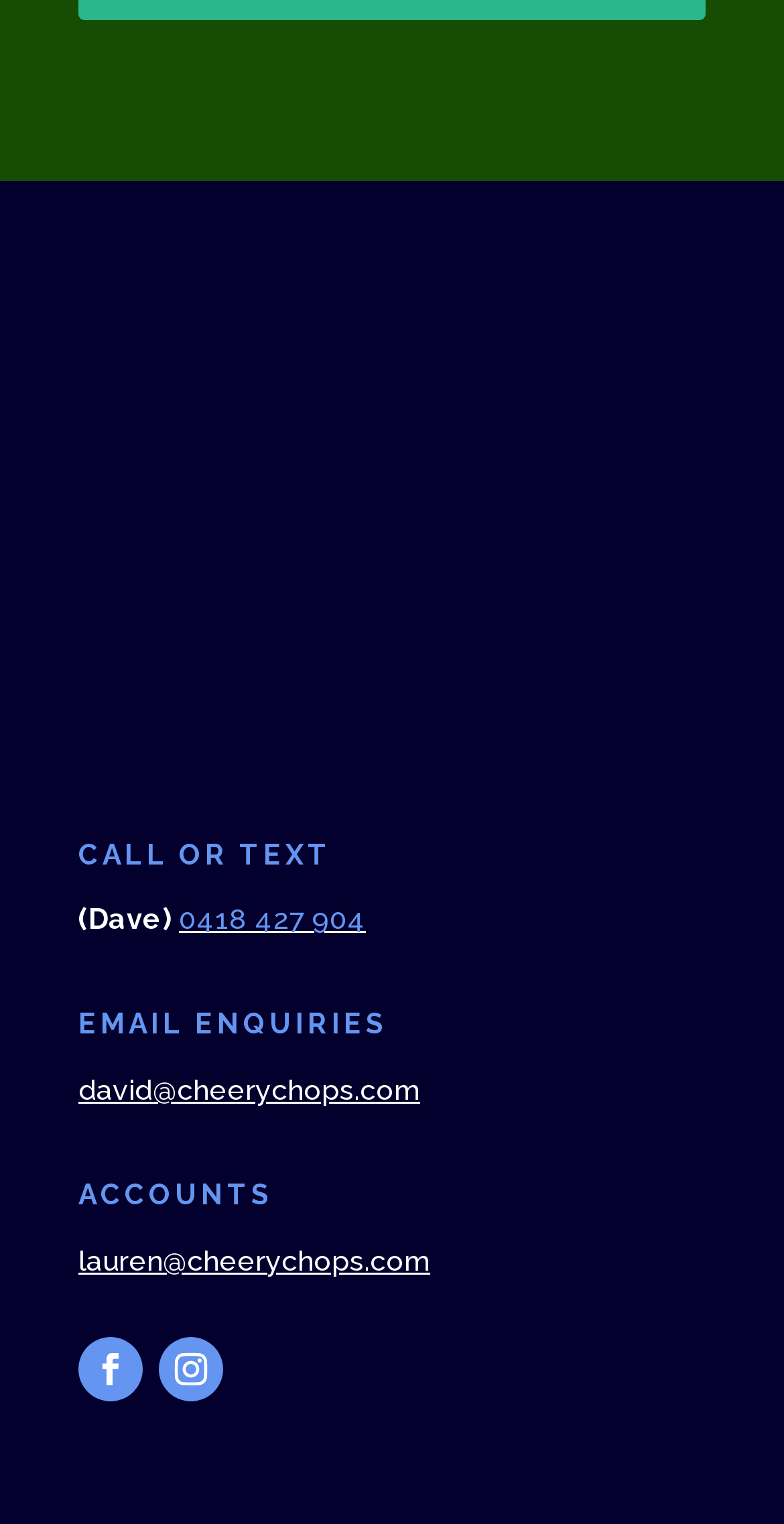Use a single word or phrase to respond to the question:
What is the email address for accounts?

lauren@cheerychops.com